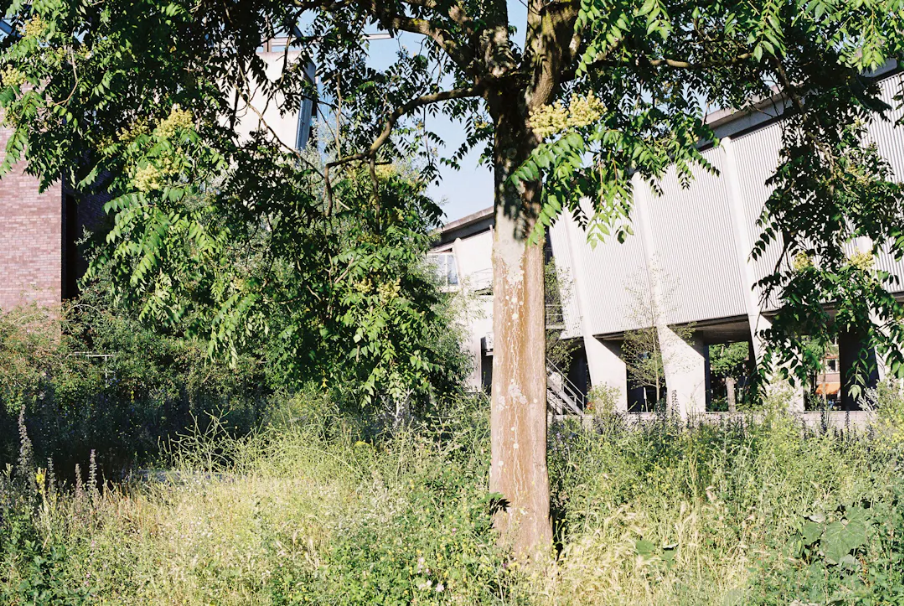In what year was the photograph taken?
Please answer the question with as much detail as possible using the screenshot.

According to the caption, the photograph was taken in 2022 by Petra van der Ree, which provides a timestamp for the image.